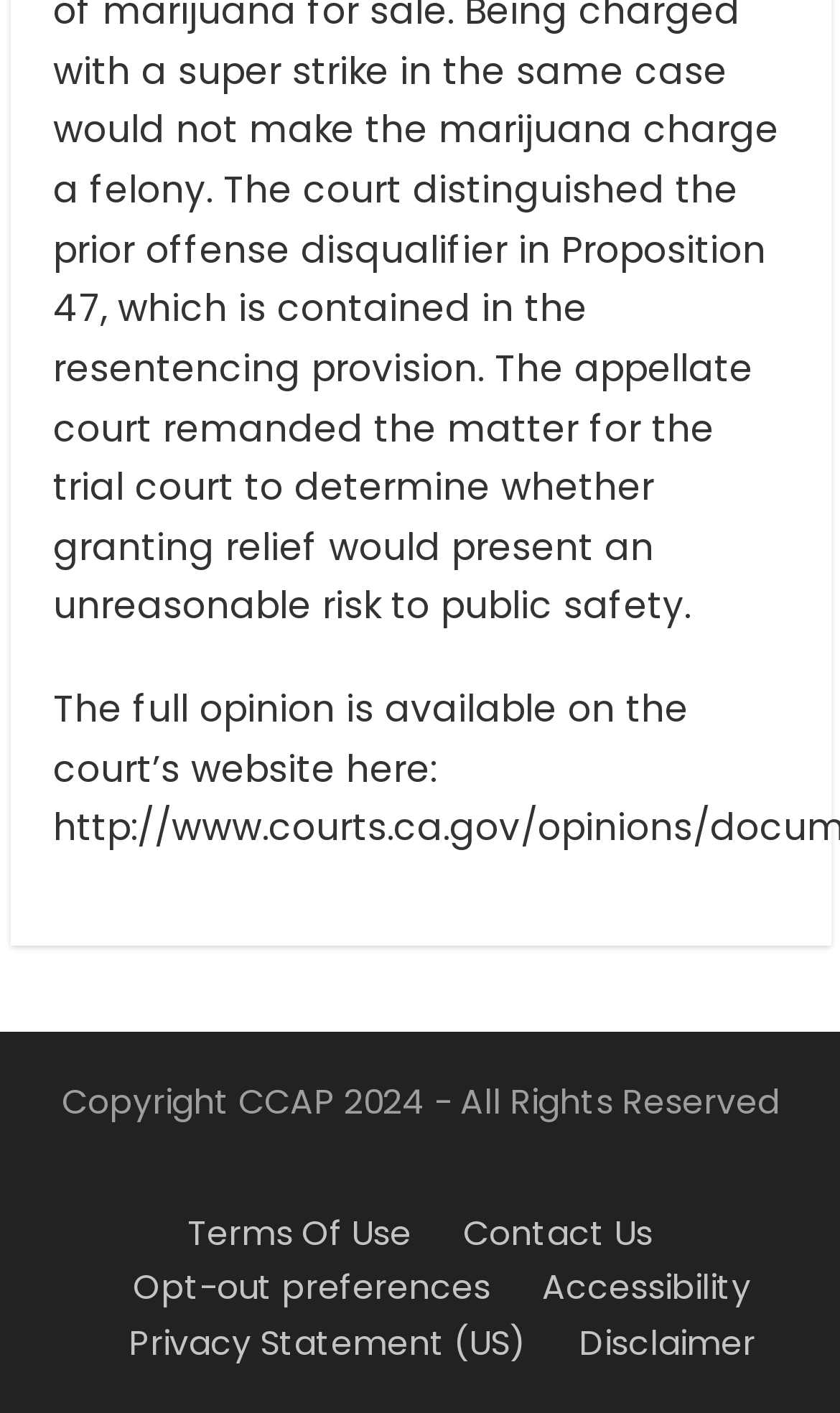Please answer the following query using a single word or phrase: 
What is the last link in the footer menu?

Disclaimer